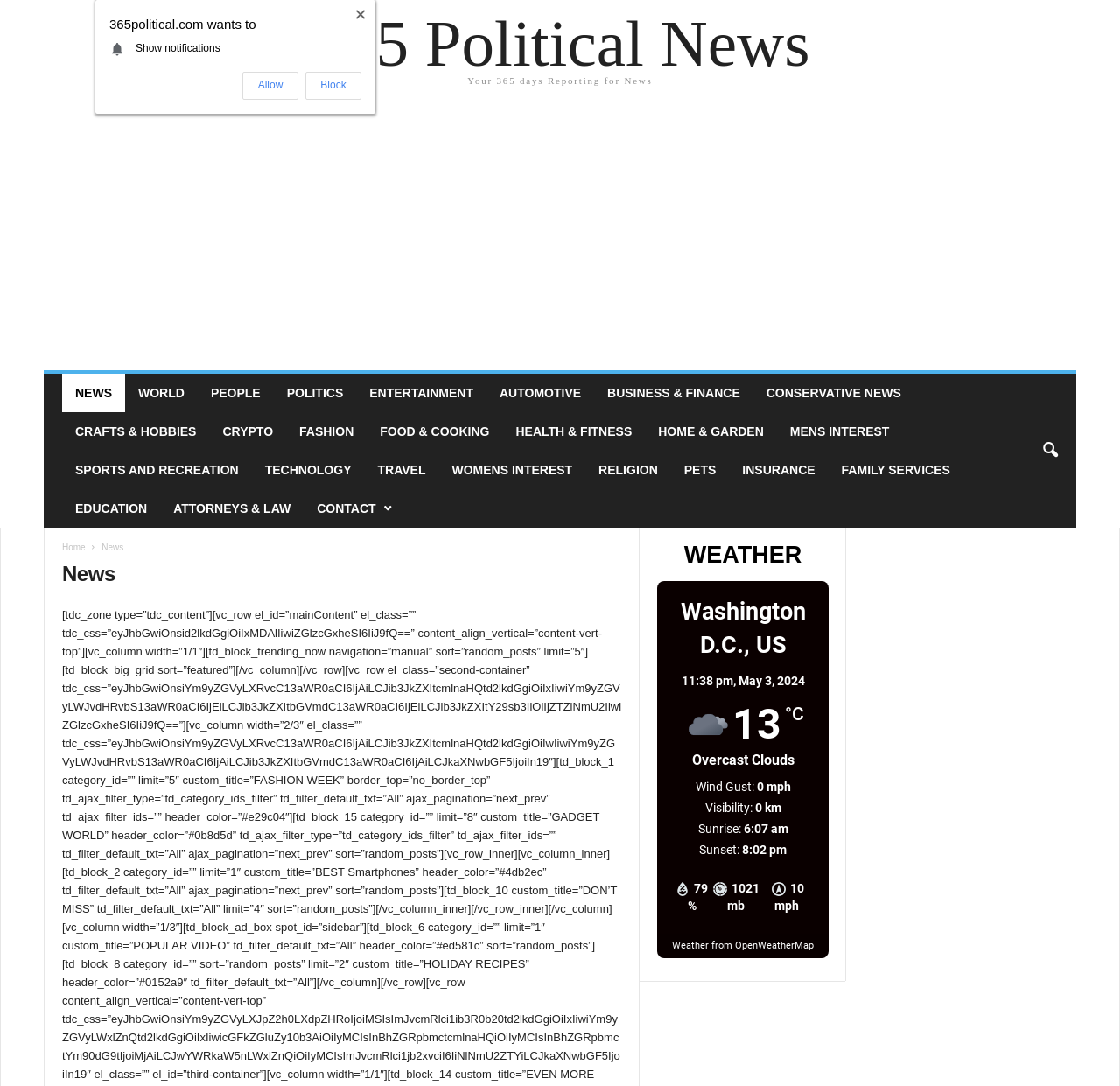What is the category of news that includes 'FASHION WEEK'?
Analyze the image and provide a thorough answer to the question.

The category of news that includes 'FASHION WEEK' can be found by looking at the section of the webpage that displays different categories of news, where 'FASHION WEEK' is listed under the category 'FASHION'.